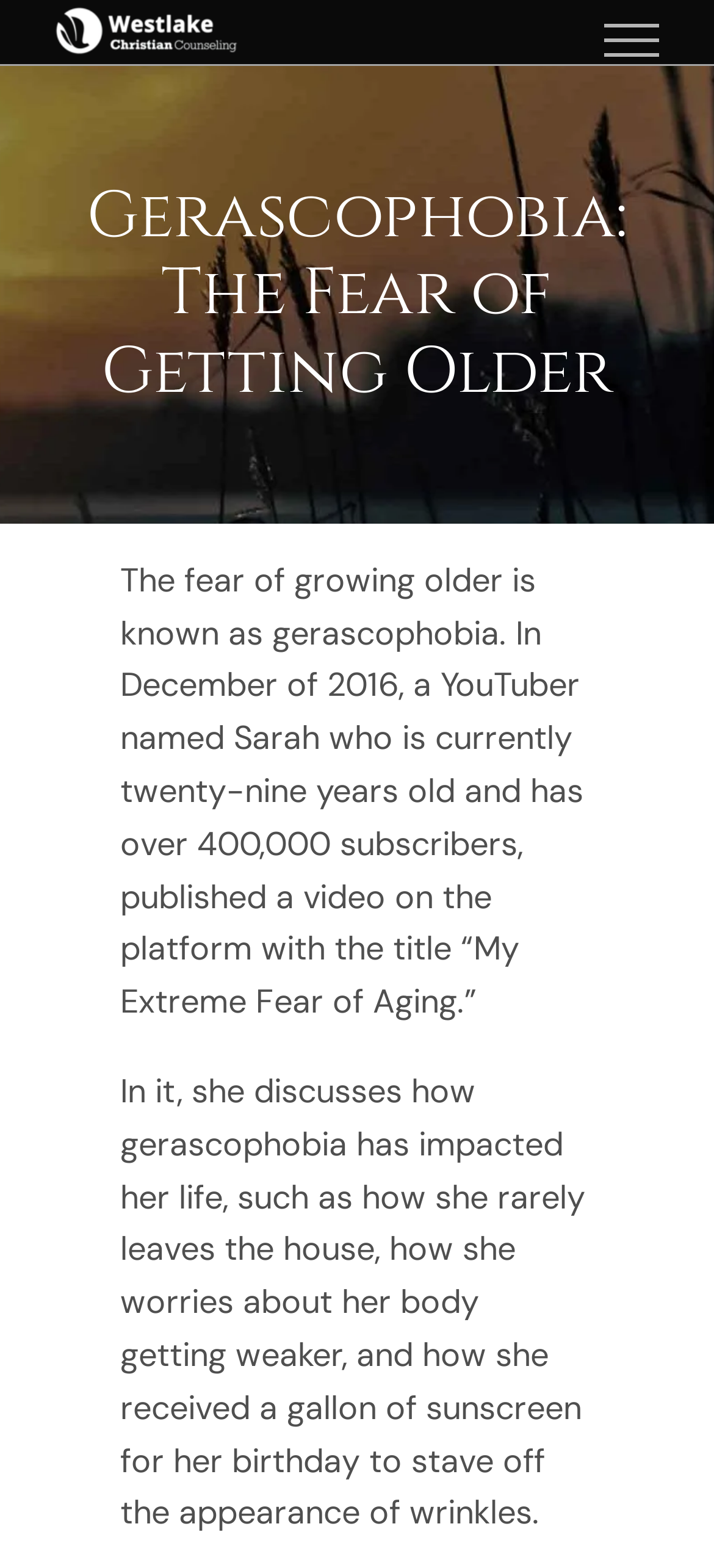Use the details in the image to answer the question thoroughly: 
What is the title of the video published by Sarah?

The answer can be found in the StaticText element with the text 'The fear of growing older is known as gerascophobia. In December of 2016, a YouTuber named Sarah who is currently twenty-nine years old and has over 400,000 subscribers, published a video on the platform with the title “My Extreme Fear of Aging.”' The title of the video published by Sarah is mentioned as 'My Extreme Fear of Aging'.